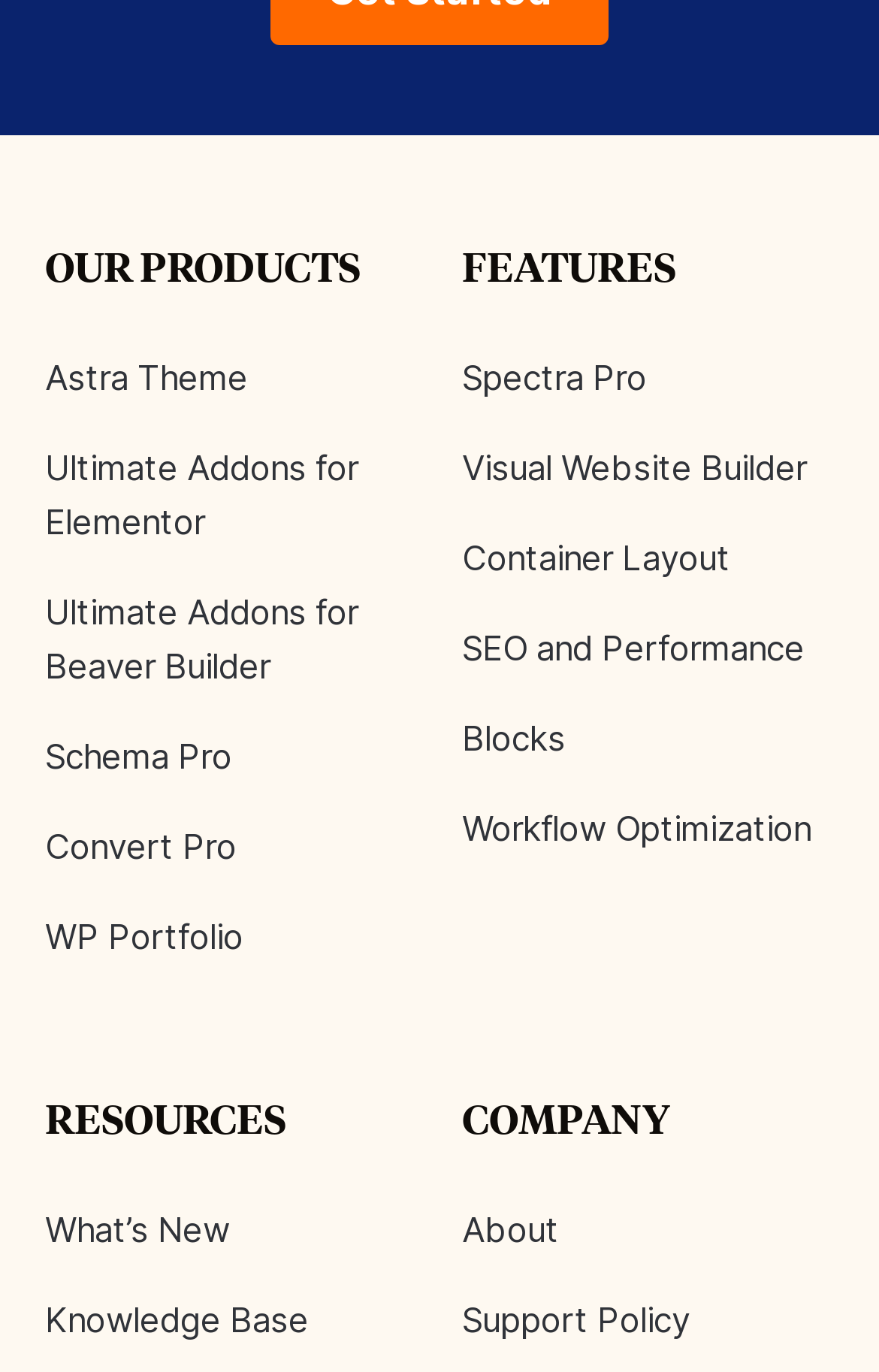Indicate the bounding box coordinates of the element that must be clicked to execute the instruction: "Click on Astra Theme". The coordinates should be given as four float numbers between 0 and 1, i.e., [left, top, right, bottom].

[0.051, 0.26, 0.282, 0.291]